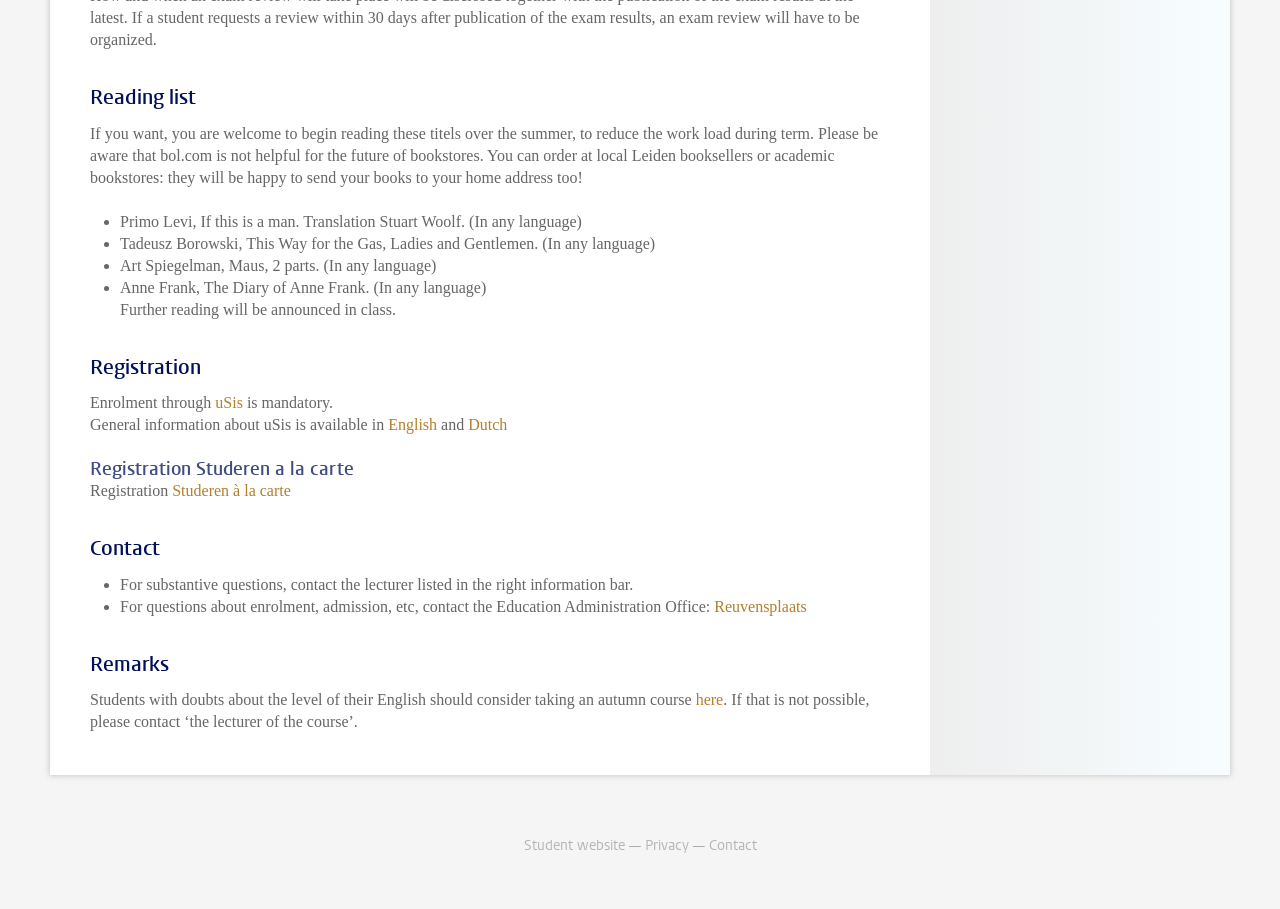Find the bounding box coordinates corresponding to the UI element with the description: "Student website". The coordinates should be formatted as [left, top, right, bottom], with values as floats between 0 and 1.

[0.409, 0.92, 0.488, 0.941]